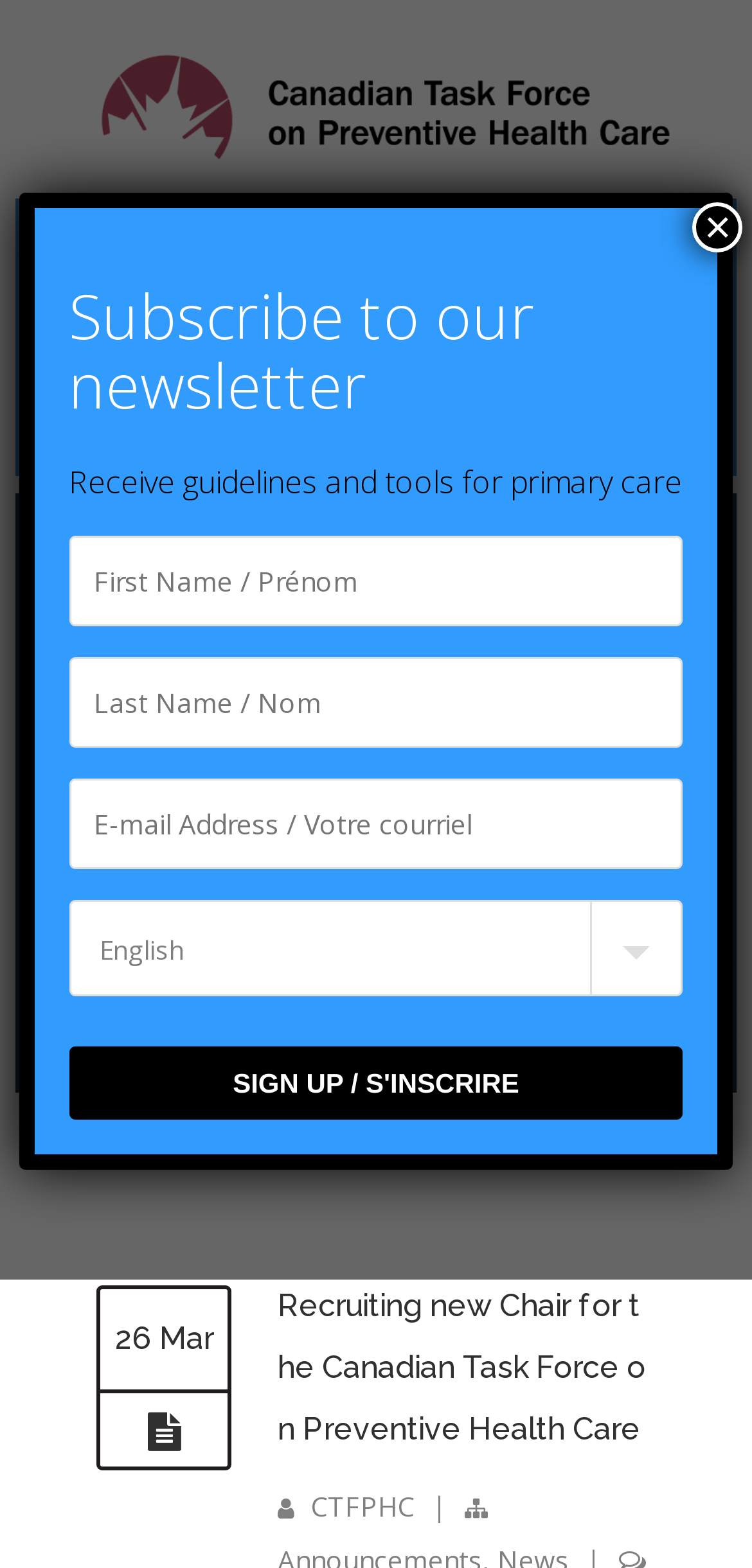Provide a brief response to the question using a single word or phrase: 
How many links are in the top navigation menu?

4